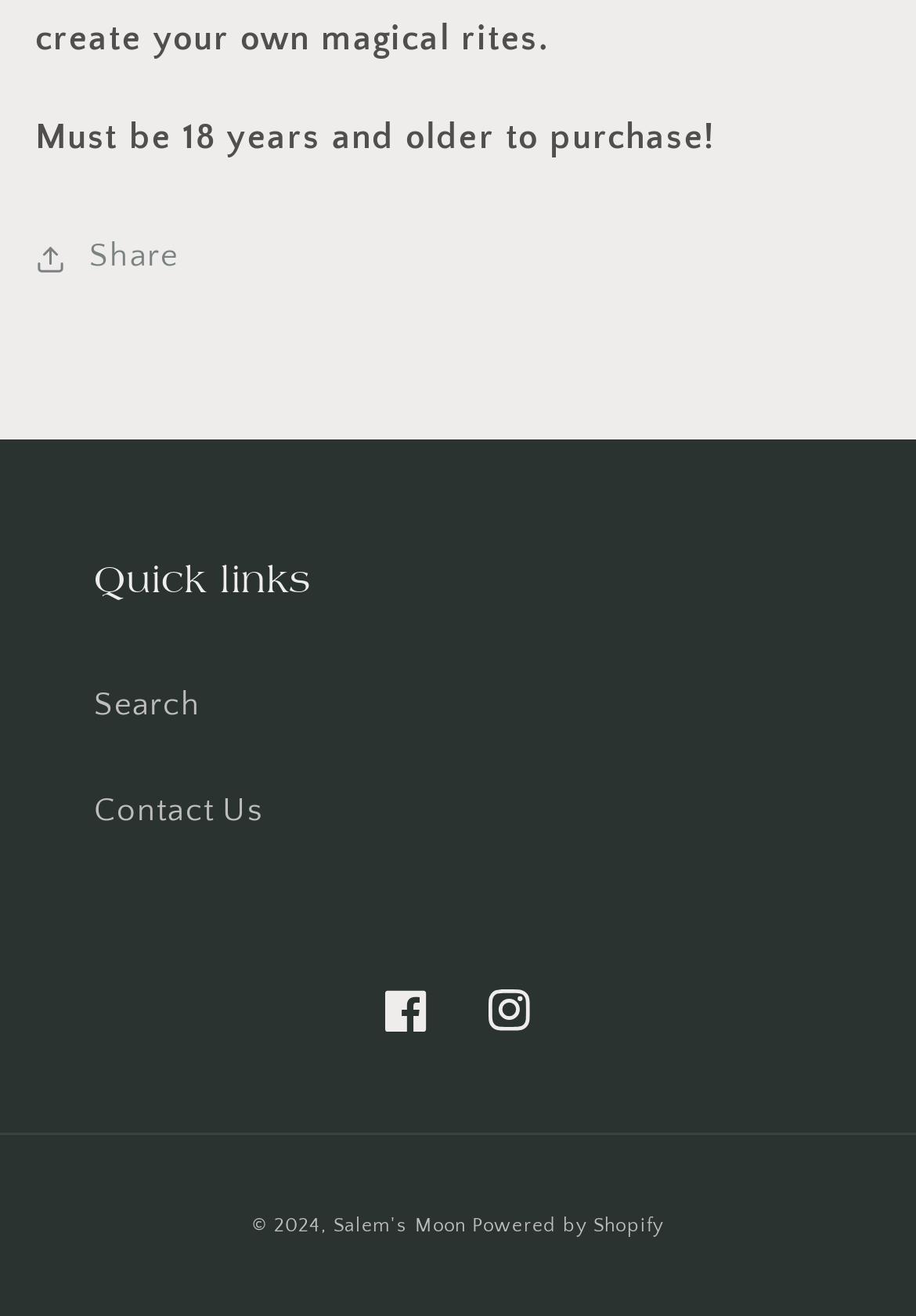What is the copyright year?
Look at the image and provide a detailed response to the question.

The webpage has a static text ' 2024,' at the bottom, indicating the copyright year.